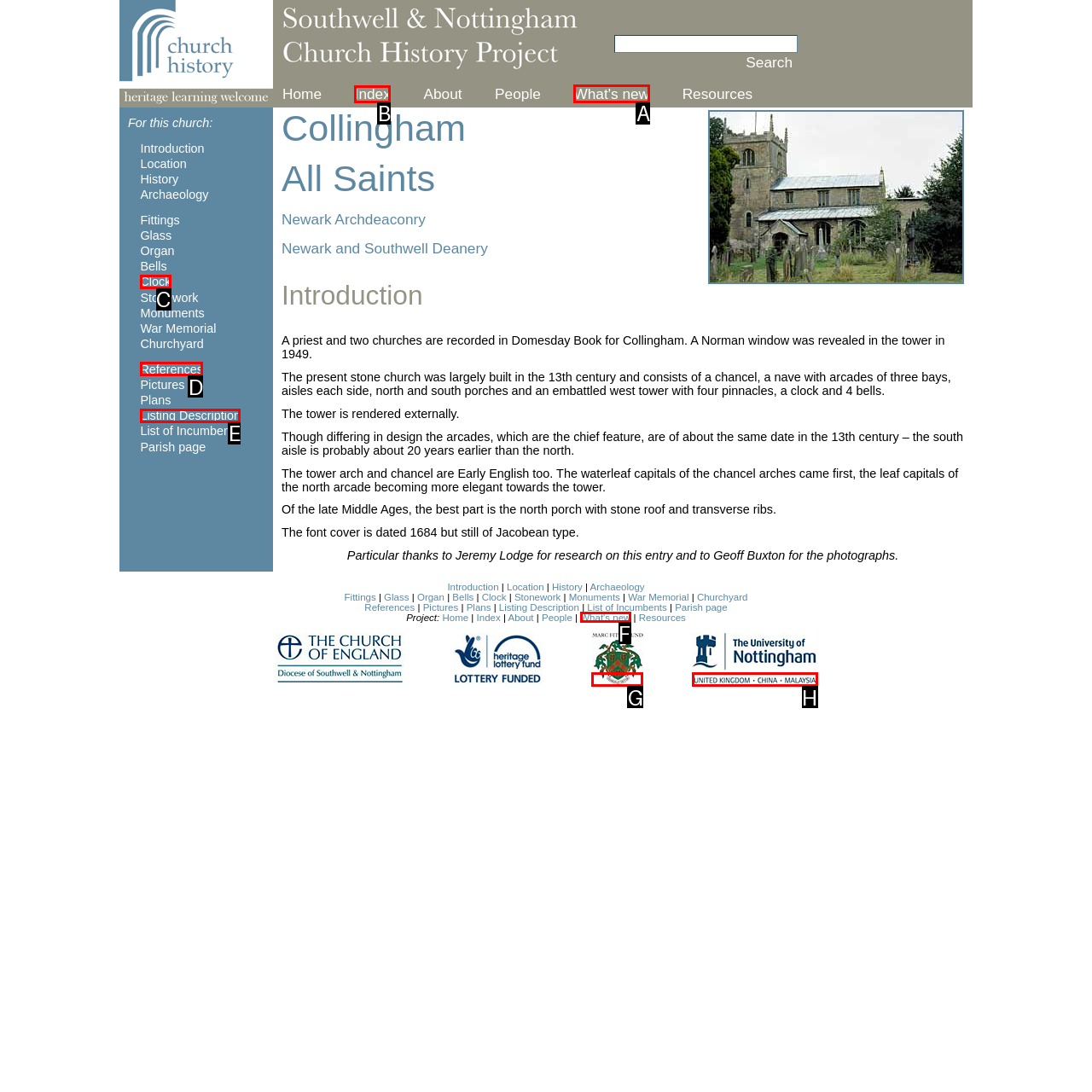Determine which UI element I need to click to achieve the following task: Check What's new Provide your answer as the letter of the selected option.

A